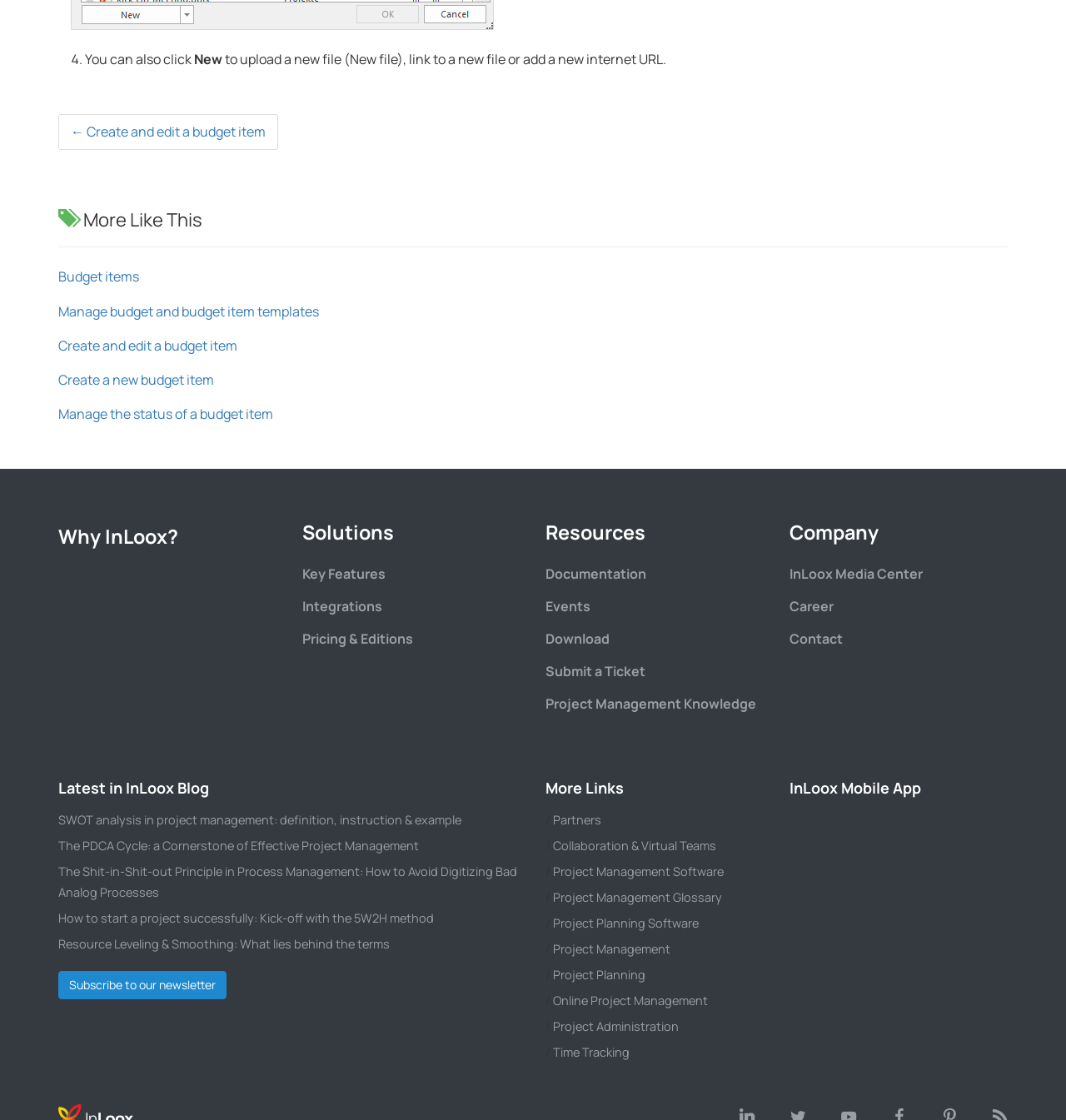What is the main topic of the webpage?
Using the image, respond with a single word or phrase.

Project Management